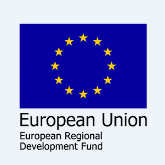What is symbolized by the circle of gold stars?
Please look at the screenshot and answer using one word or phrase.

Unity among EU countries